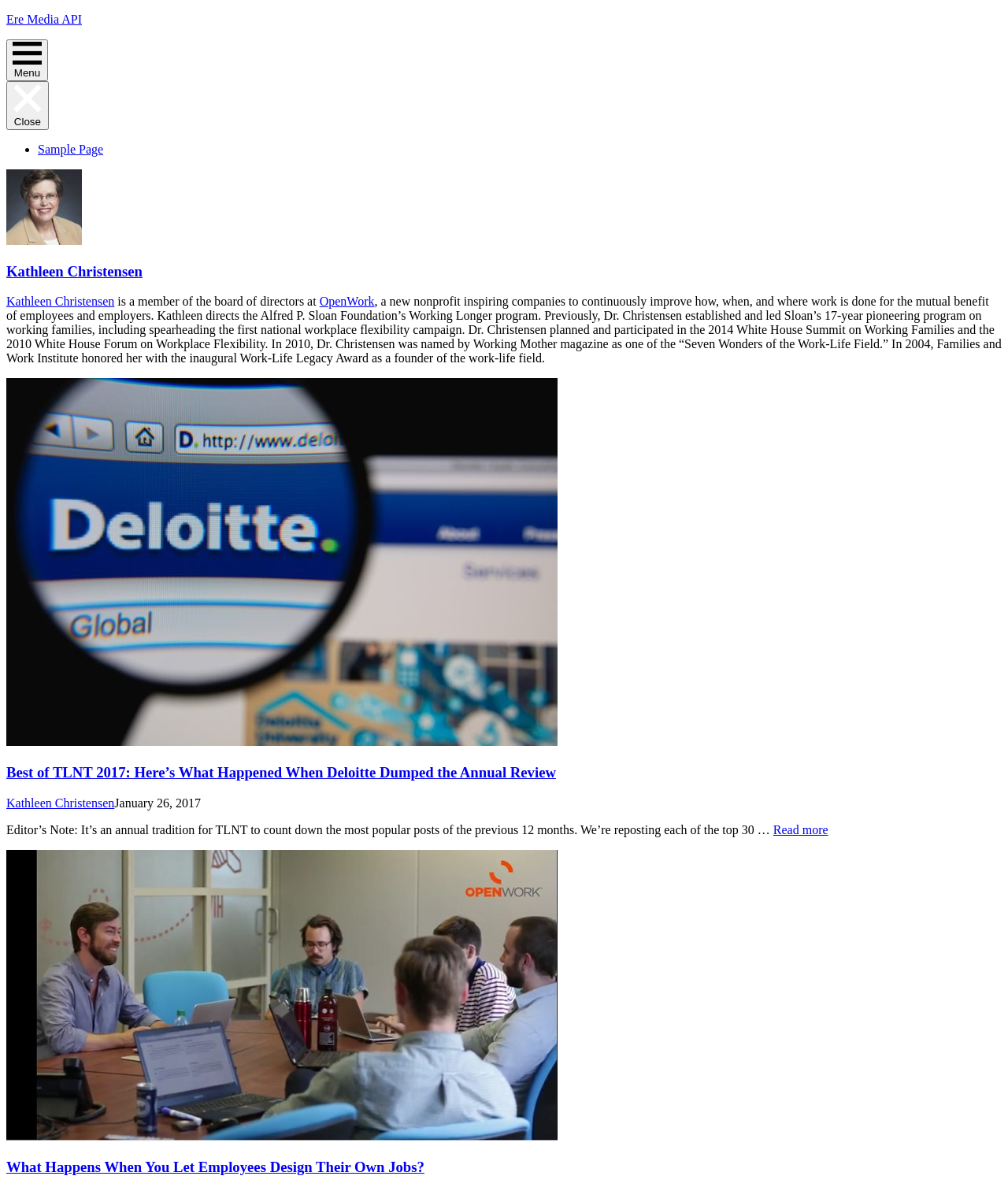Refer to the screenshot and answer the following question in detail:
What is Kathleen Christensen's profession?

Based on the webpage content, Kathleen Christensen is a member of the board of directors at OpenWork, a nonprofit organization. This information is obtained from the paragraph describing Kathleen Christensen's background.